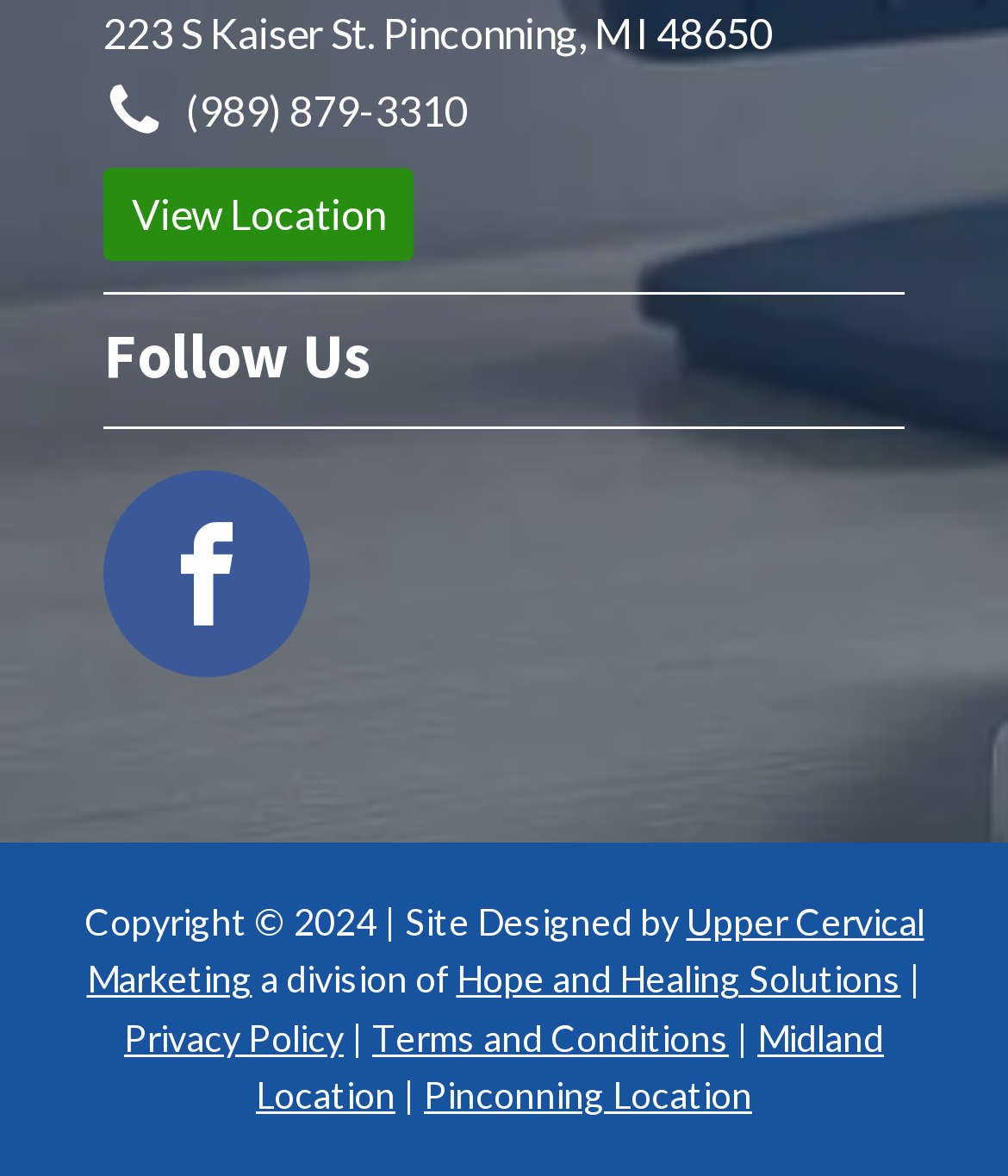Based on the image, provide a detailed and complete answer to the question: 
What is the address of the location?

I found the address by looking at the static text element at the top of the page, which contains the address '223 S Kaiser St. Pinconning, MI 48650'.